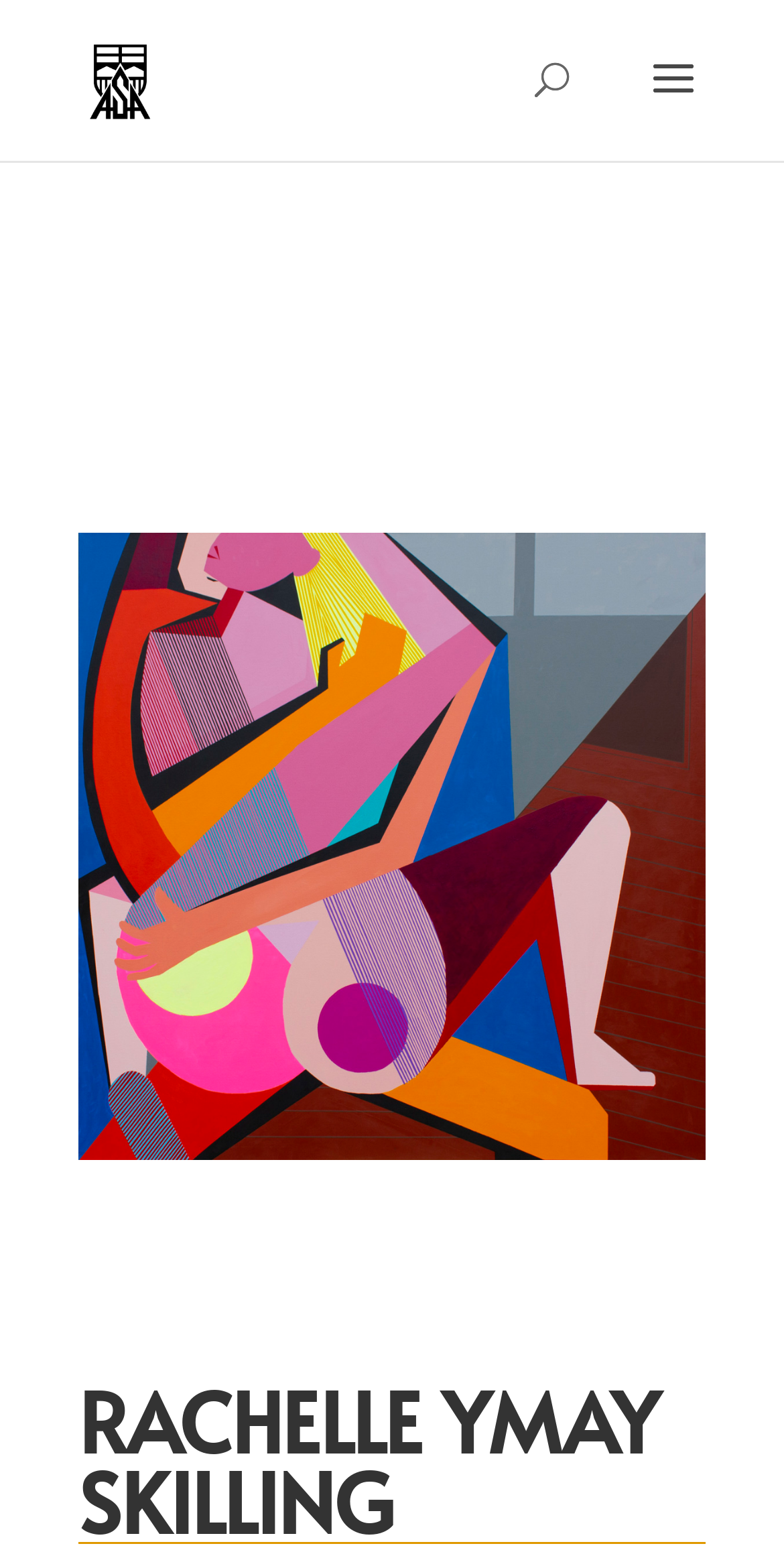How many images are on the webpage? Please answer the question using a single word or phrase based on the image.

2